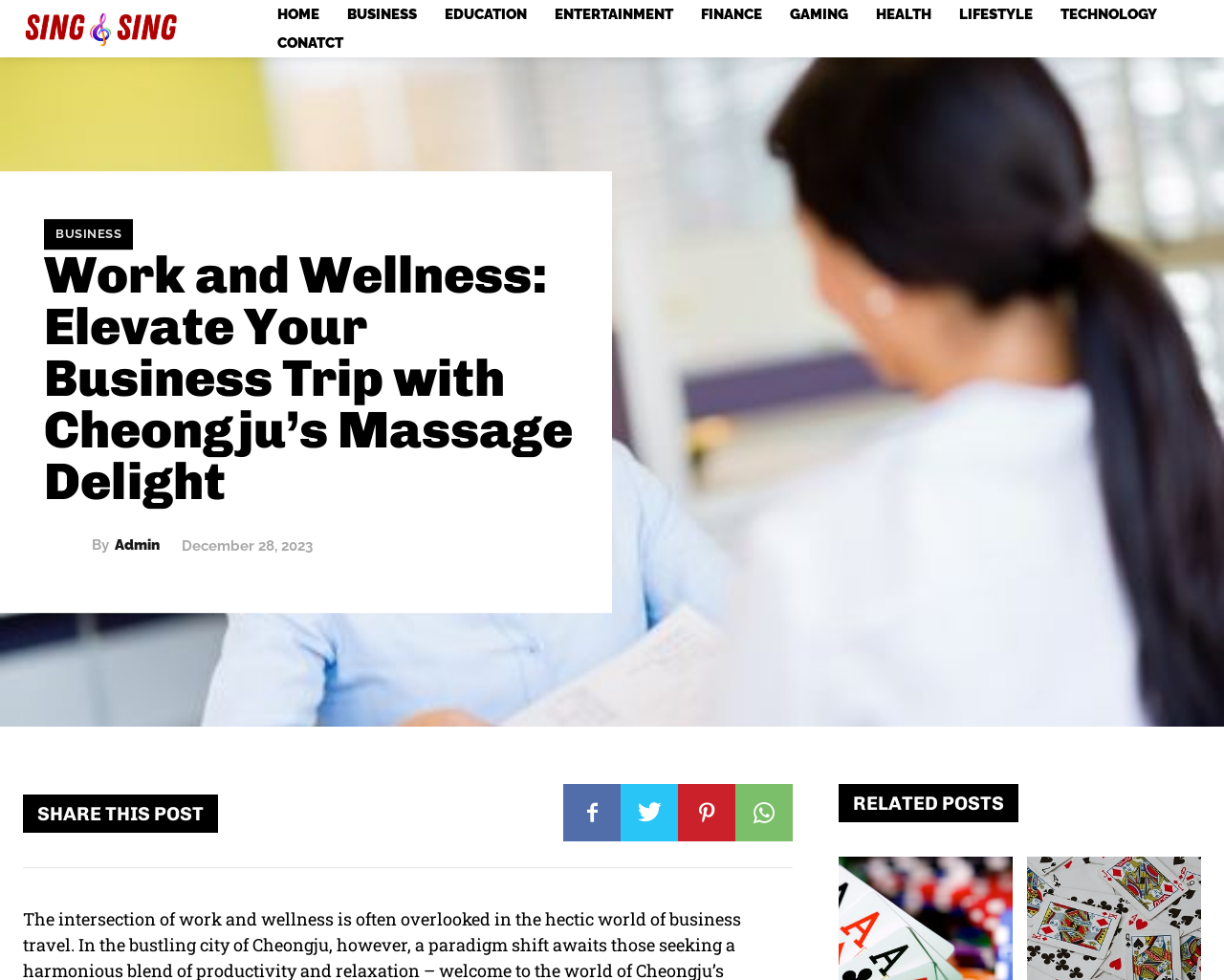Locate the bounding box coordinates of the UI element described by: "Pinterest". Provide the coordinates as four float numbers between 0 and 1, formatted as [left, top, right, bottom].

[0.554, 0.8, 0.601, 0.859]